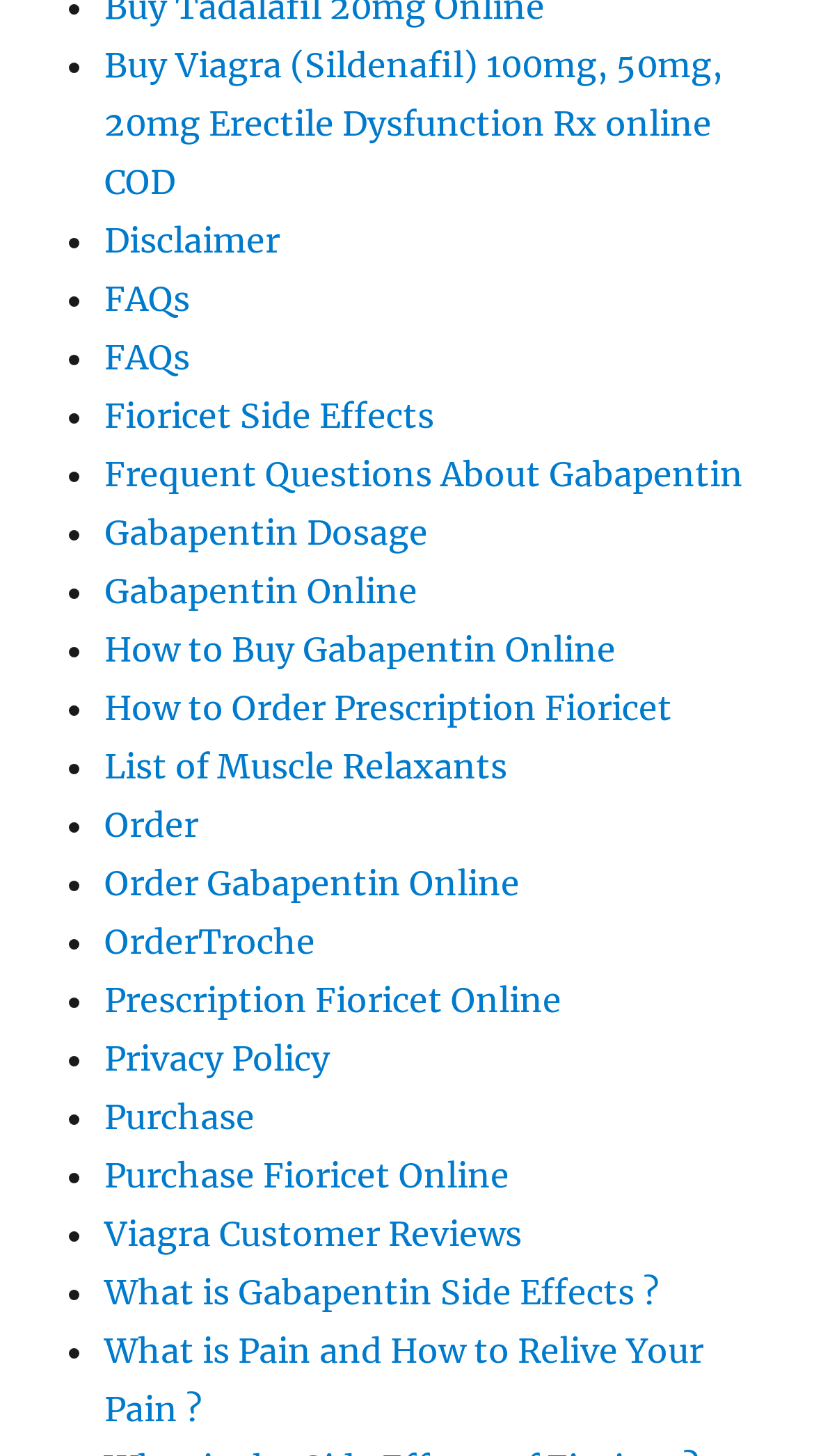Please reply to the following question using a single word or phrase: 
How many links are available on this webpage?

27